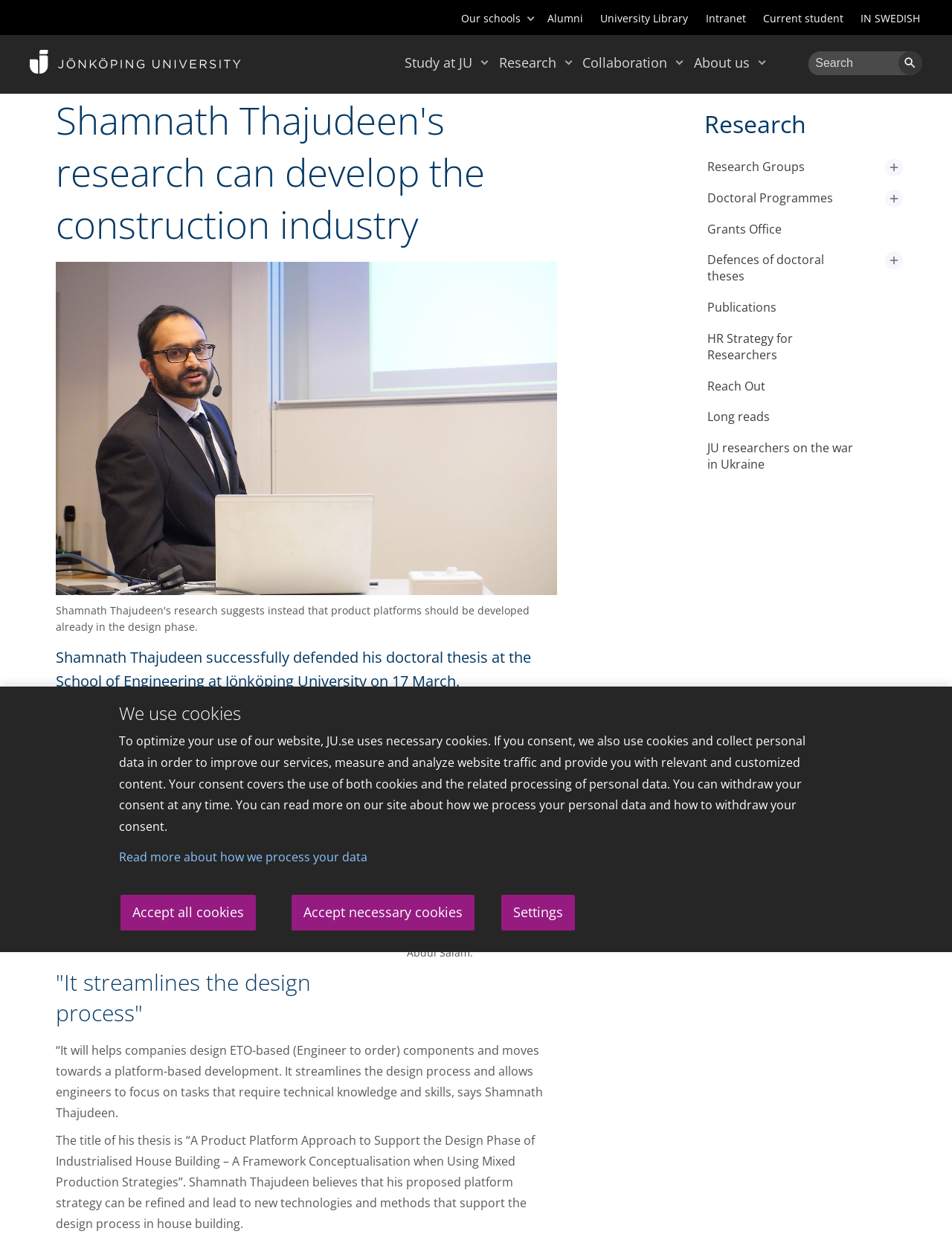Please give a succinct answer to the question in one word or phrase:
What is the purpose of the 'Accept all cookies' button?

To consent to cookies